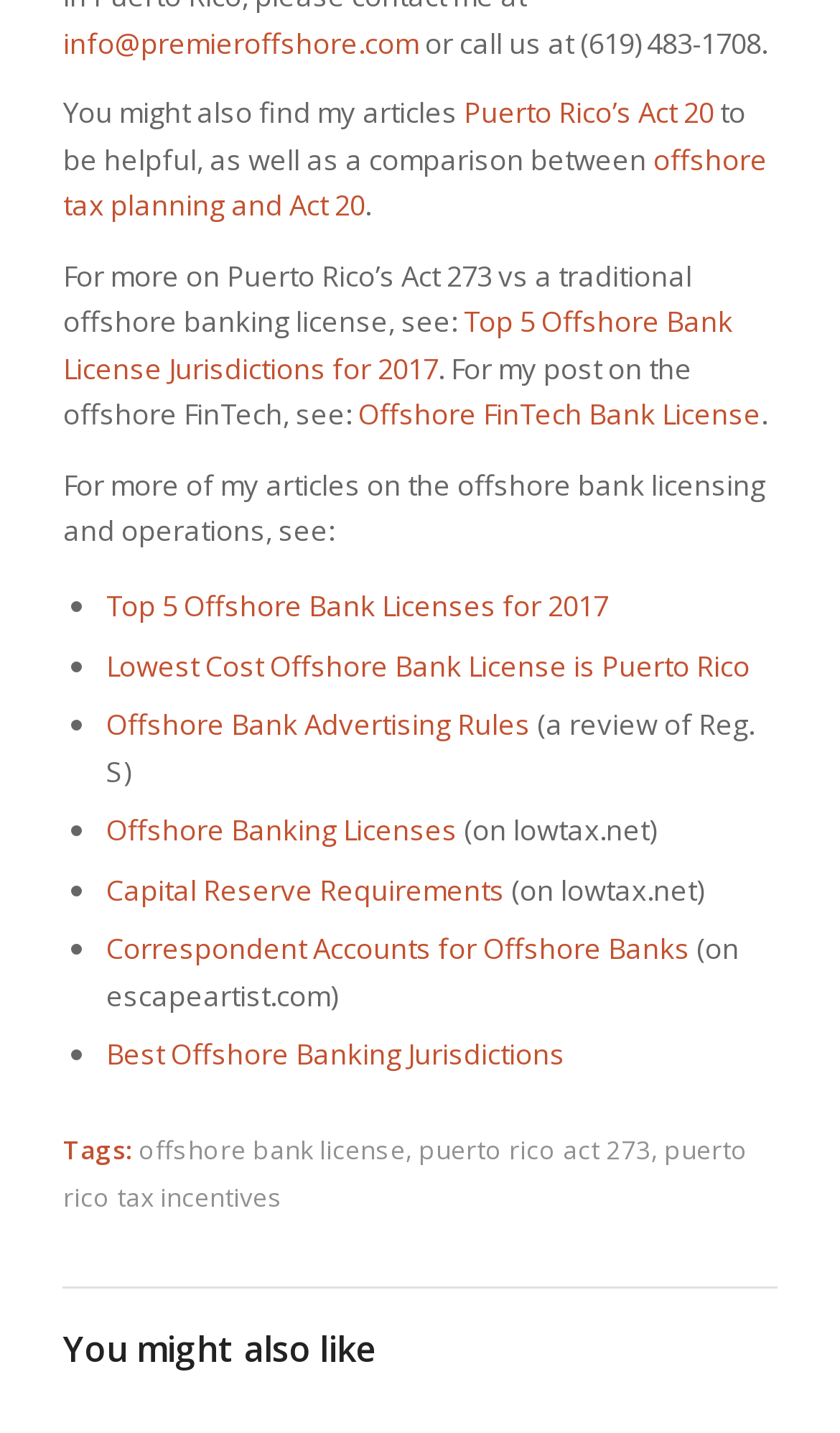Based on the image, provide a detailed response to the question:
What are the tags related to the content of the webpage?

I found the tags by looking at the footer section of the webpage, where it says 'Tags:' followed by three links: 'offshore bank license', 'puerto rico act 273', and 'puerto rico tax incentives'.